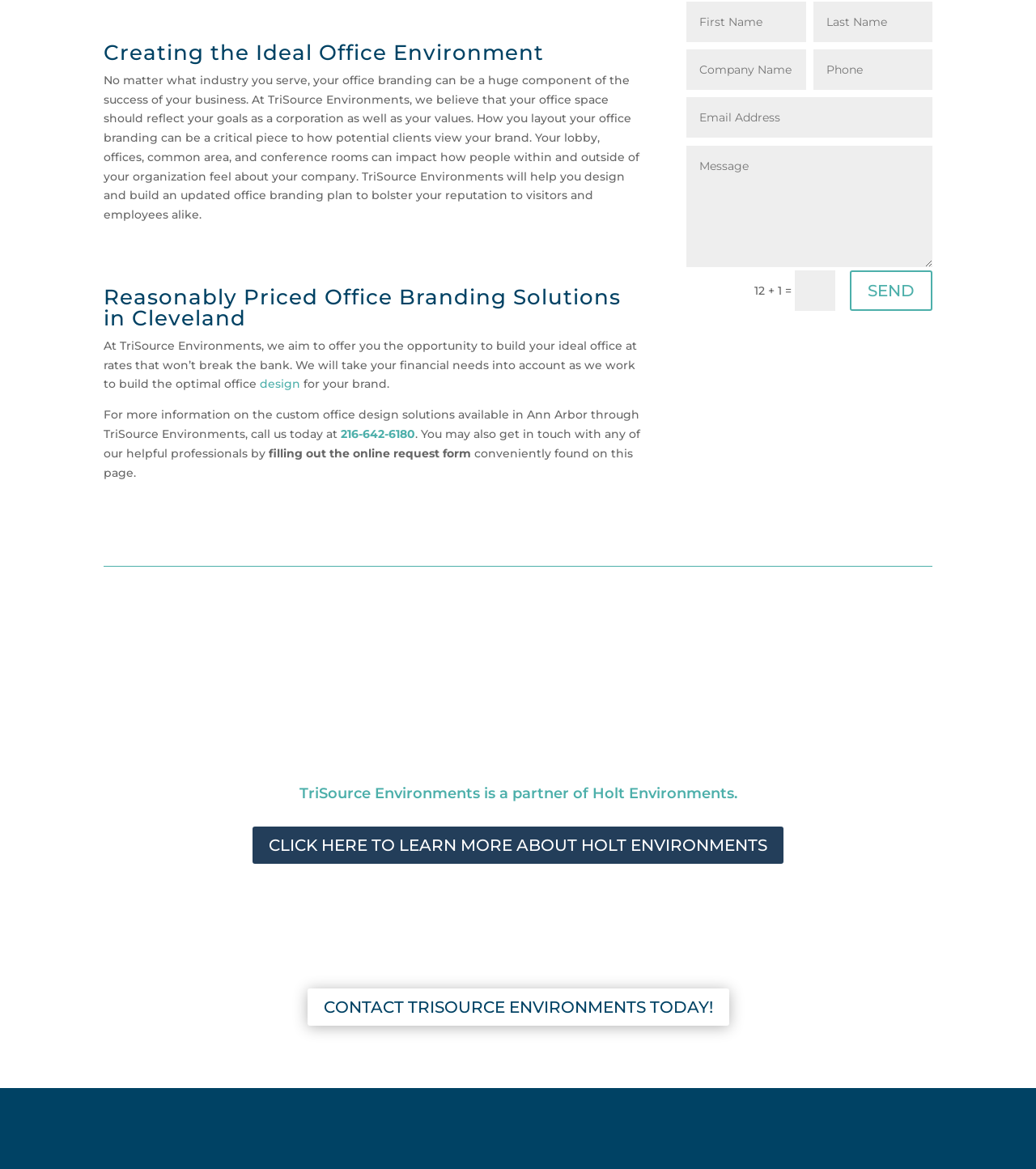Please identify the bounding box coordinates of the region to click in order to complete the given instruction: "Contact TriSource Environments today". The coordinates should be four float numbers between 0 and 1, i.e., [left, top, right, bottom].

[0.296, 0.845, 0.704, 0.877]